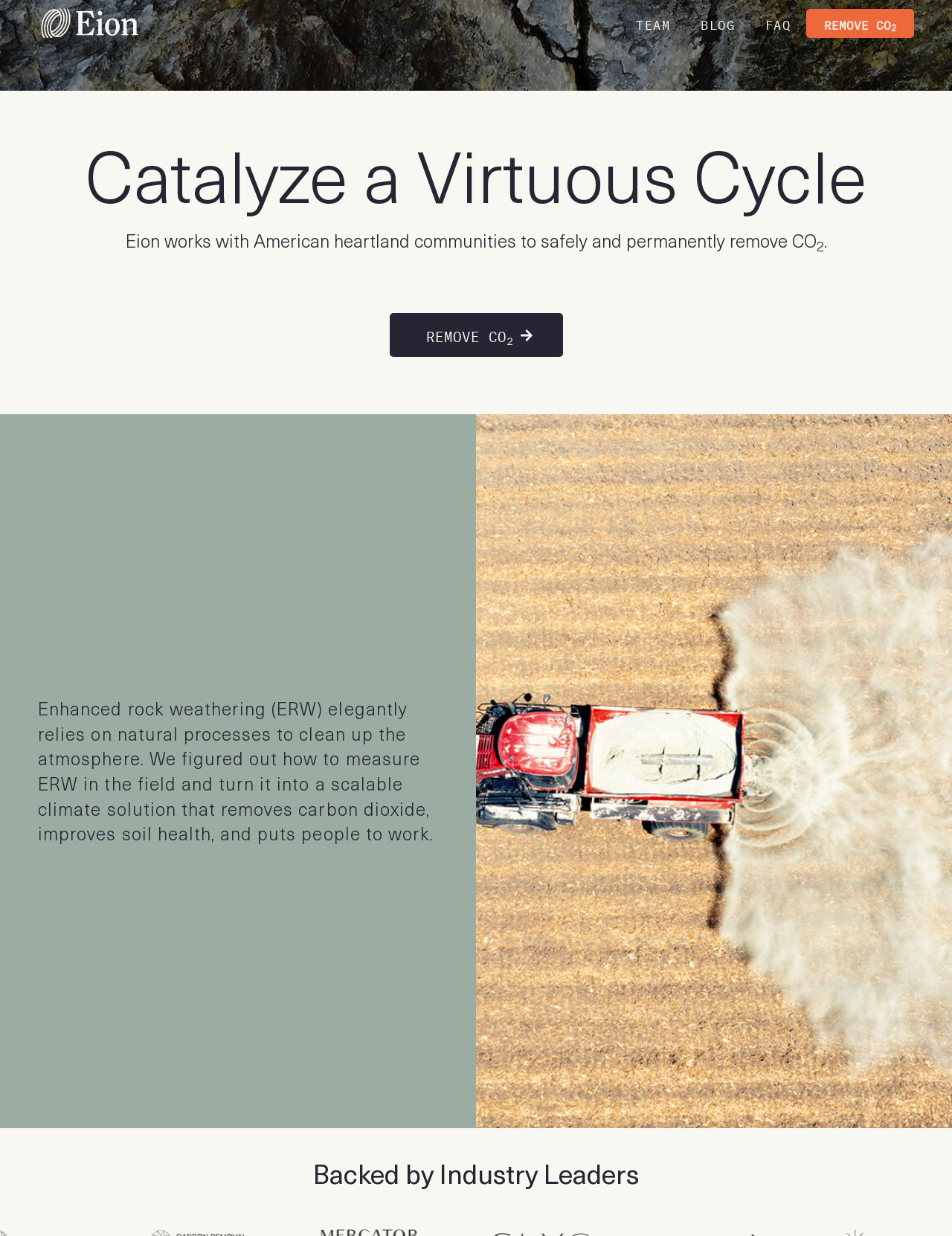What is the company name?
Using the visual information, answer the question in a single word or phrase.

Eion